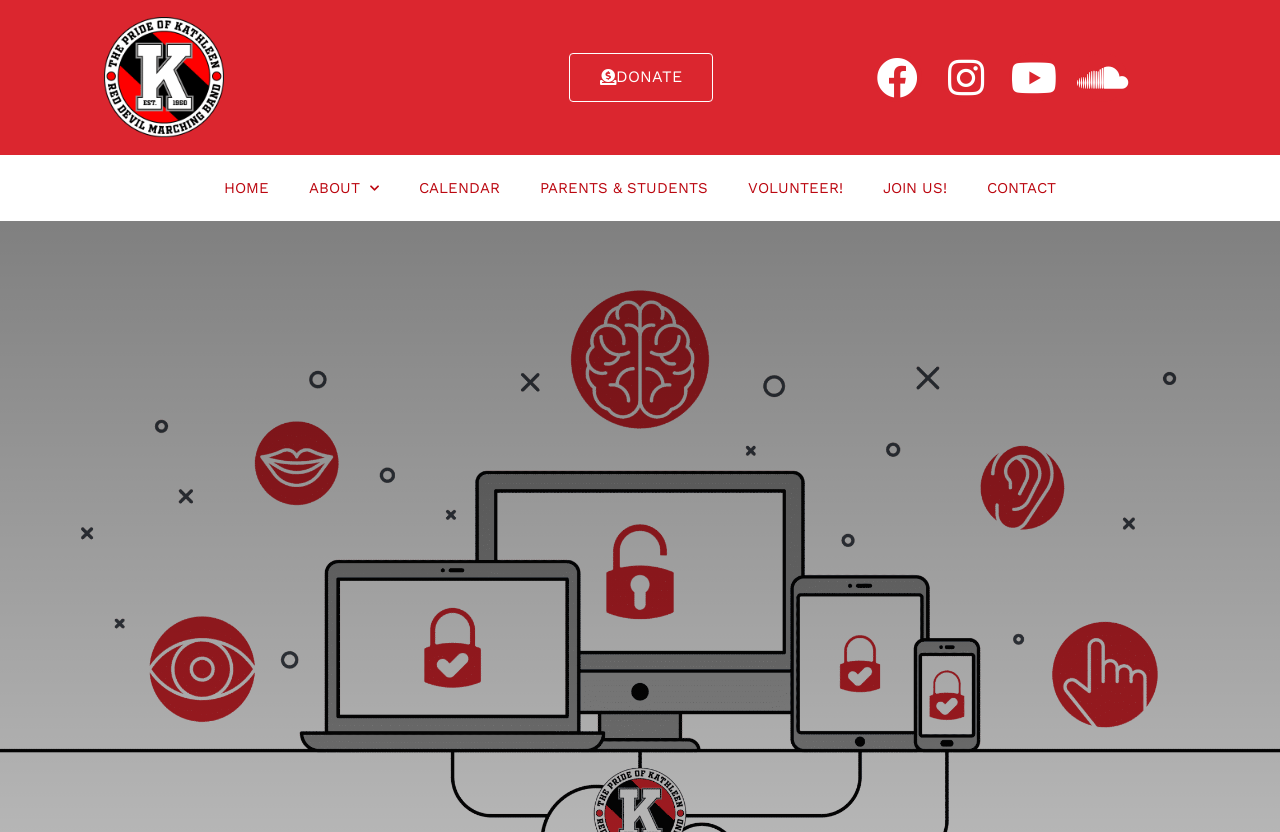Can you specify the bounding box coordinates of the area that needs to be clicked to fulfill the following instruction: "Go to the HOME page"?

[0.159, 0.198, 0.226, 0.254]